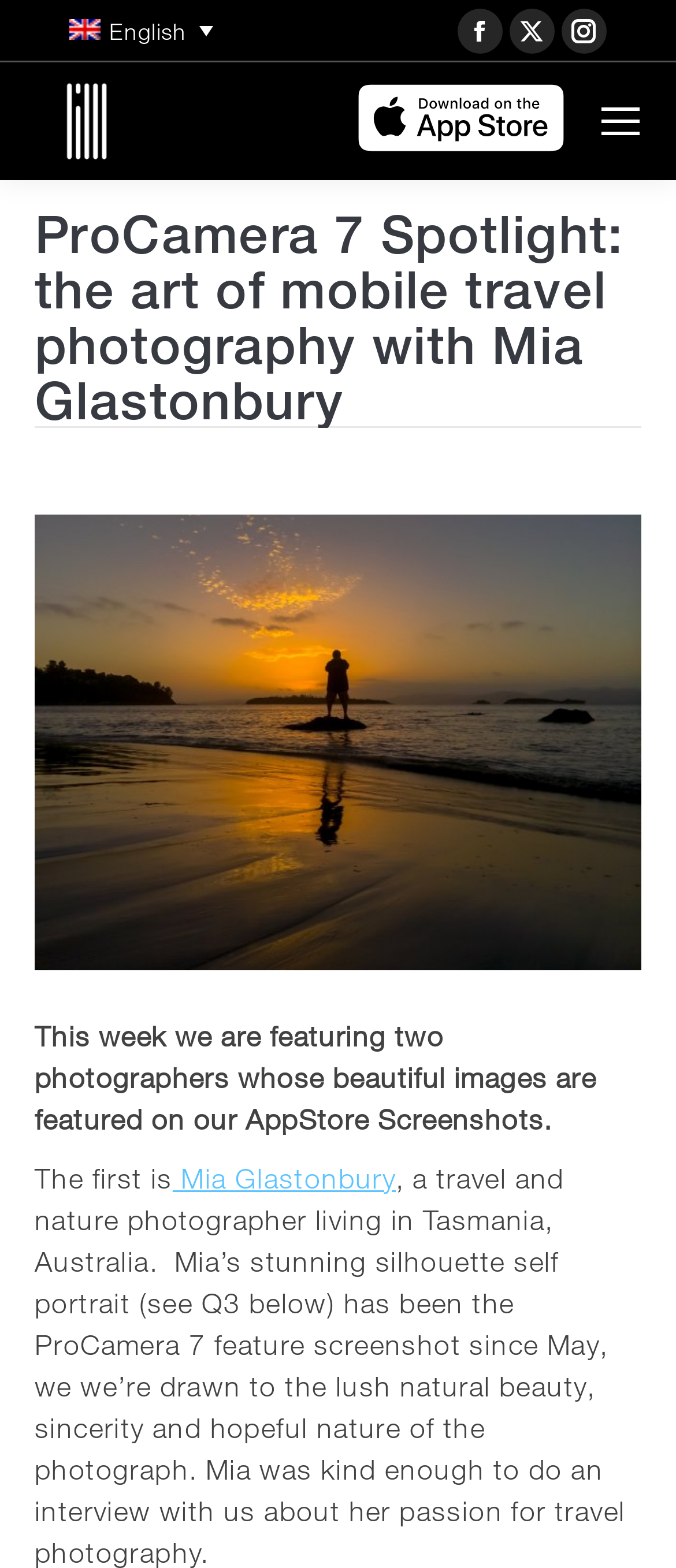What is the purpose of the 'Go to Top' link?
Please answer the question with a detailed and comprehensive explanation.

The 'Go to Top' link is typically used to allow users to quickly scroll back to the top of the webpage, especially on long pages. Its presence suggests that the webpage has a significant amount of content.